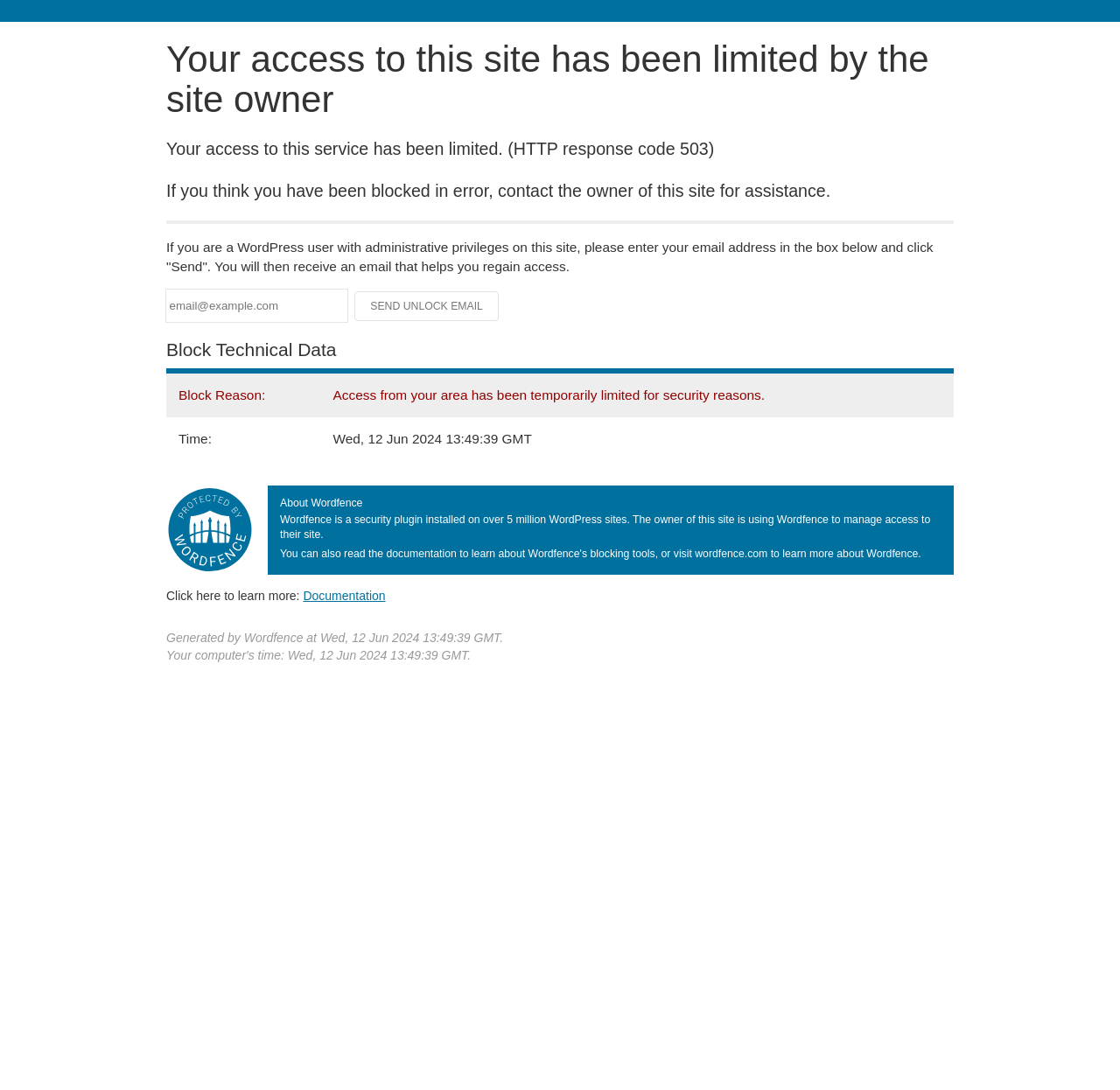Give an extensive and precise description of the webpage.

This webpage appears to be a blocked access page, indicating that the user's access to the site has been limited by the site owner. At the top of the page, there is a heading that states "Your access to this site has been limited by the site owner". Below this heading, there are three paragraphs of text explaining the reason for the block, how to regain access, and what to do if you are a WordPress user with administrative privileges.

Below these paragraphs, there is a horizontal separator line, followed by a section where users can enter their email address to receive an unlock email. This section includes a textbox to input the email address, a static text element with a placeholder email address, and a "Send Unlock Email" button.

Further down the page, there is a heading titled "Block Technical Data", which is followed by a table containing two rows of data. The first row displays the block reason, and the second row displays the time of the block.

To the right of the table, there is an image. Below the image, there is a heading titled "About Wordfence", which is followed by a paragraph of text describing what Wordfence is and its purpose. There is also a link to learn more about Wordfence.

At the very bottom of the page, there is a static text element displaying the generation time of the page by Wordfence.